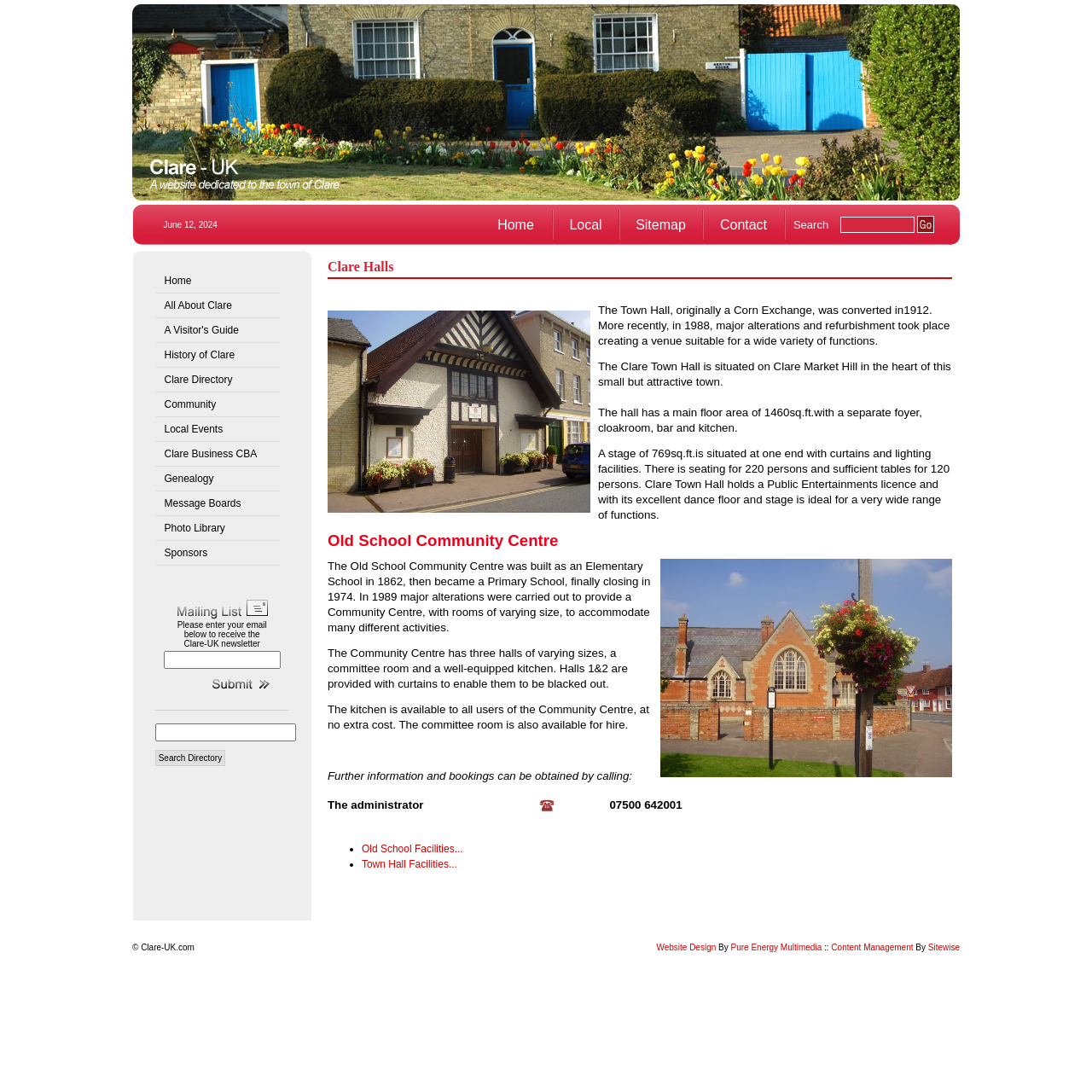Please find and report the bounding box coordinates of the element to click in order to perform the following action: "Submit the search query". The coordinates should be expressed as four float numbers between 0 and 1, in the format [left, top, right, bottom].

[0.84, 0.198, 0.856, 0.213]